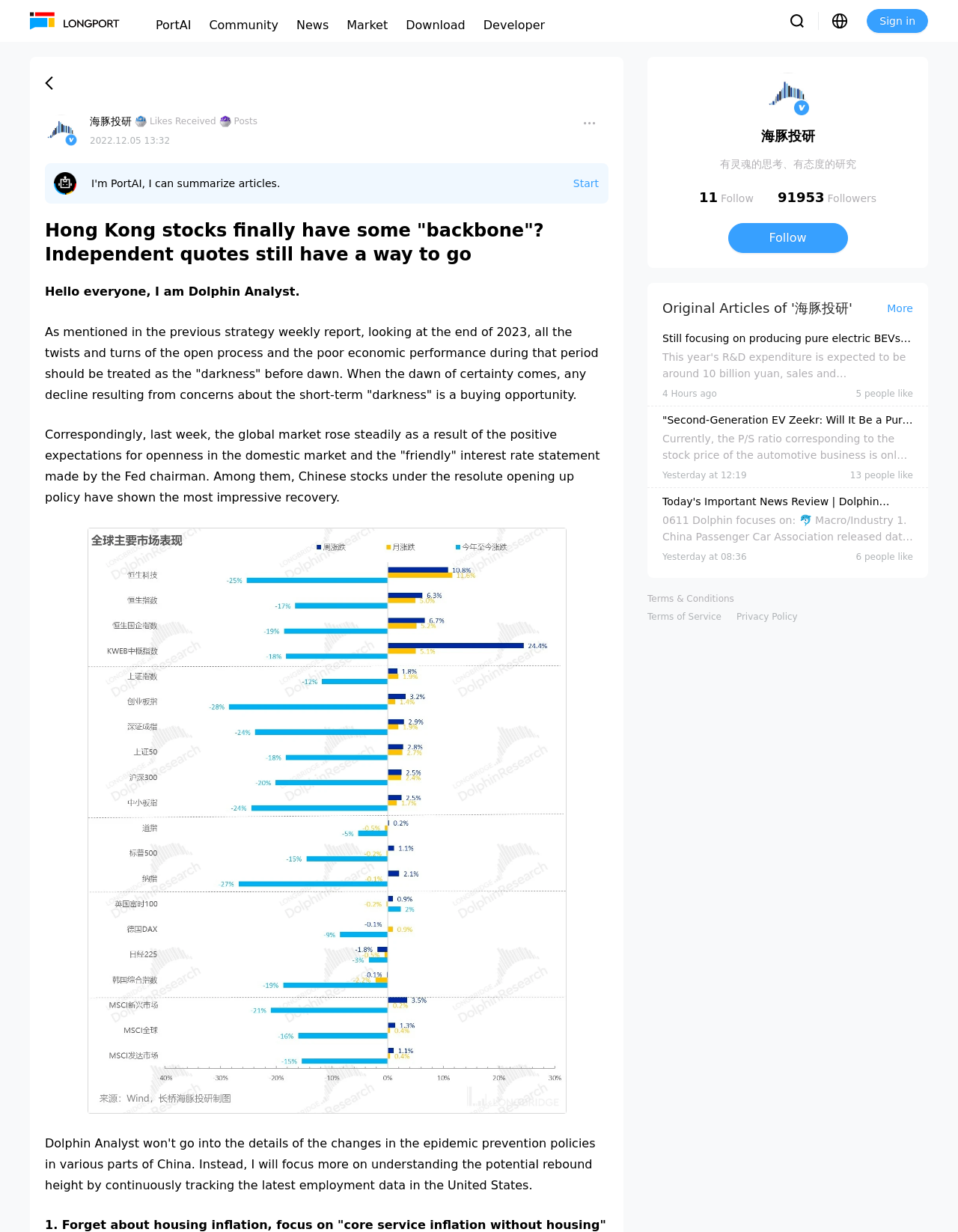Identify the bounding box coordinates of the section that should be clicked to achieve the task described: "View more original articles".

[0.926, 0.245, 0.953, 0.255]